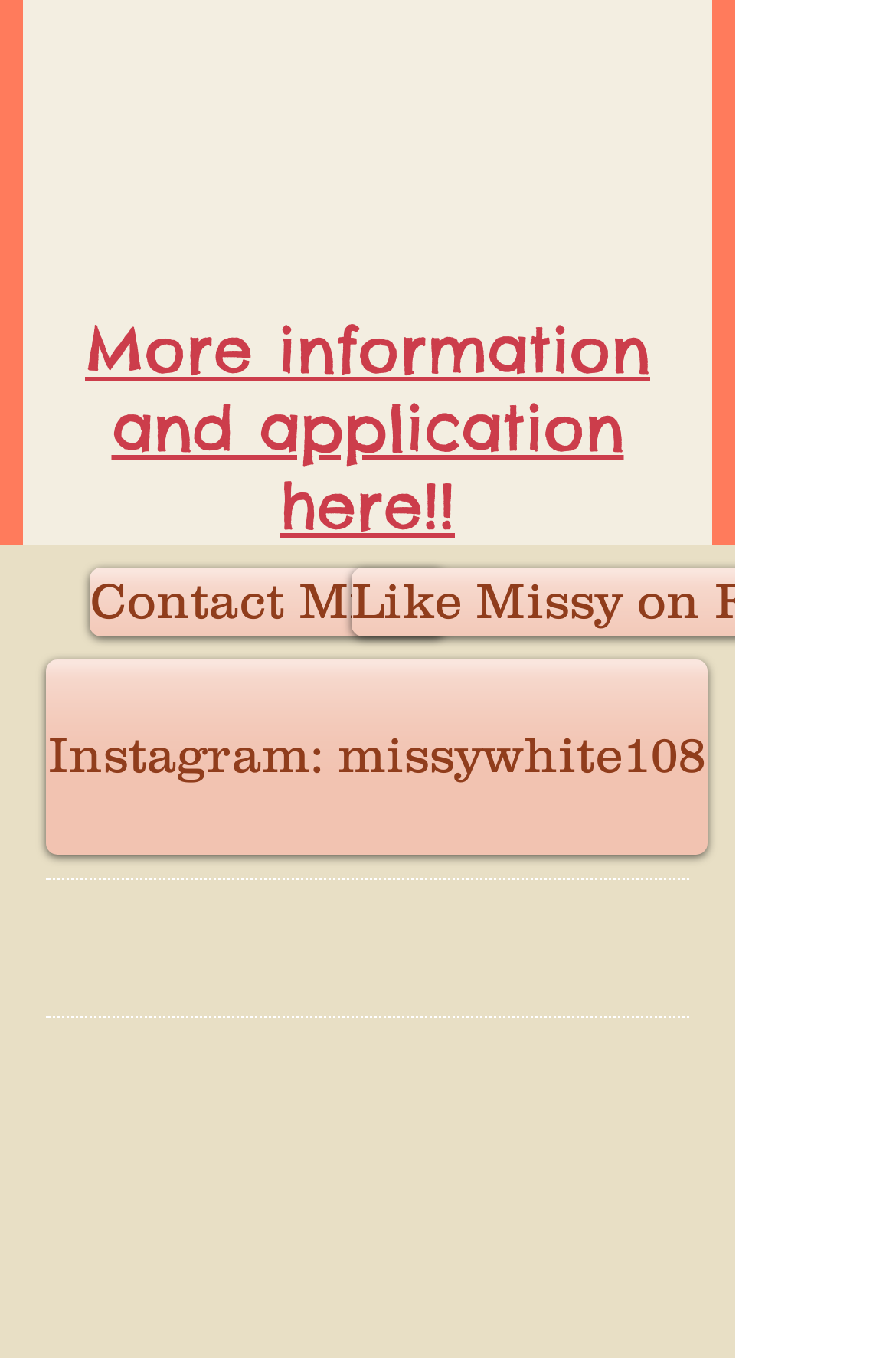Please specify the coordinates of the bounding box for the element that should be clicked to carry out this instruction: "Click on 'More information and application here!!'". The coordinates must be four float numbers between 0 and 1, formatted as [left, top, right, bottom].

[0.095, 0.228, 0.726, 0.401]